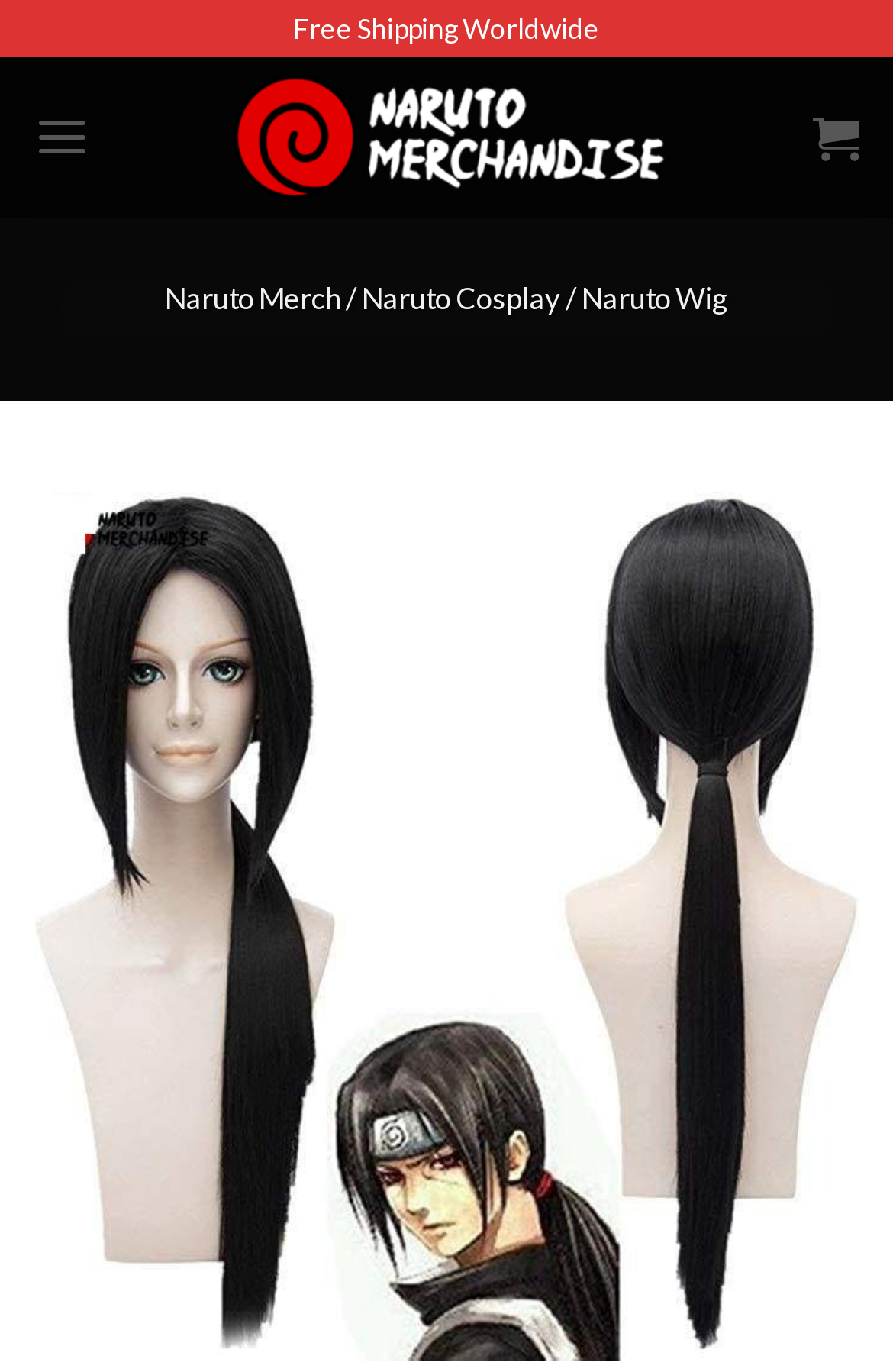What is the benefit of shopping on this website?
Based on the content of the image, thoroughly explain and answer the question.

The webpage prominently displays the text 'Free Shipping Worldwide' at the top, indicating that customers can enjoy free shipping on their purchases, regardless of their location.